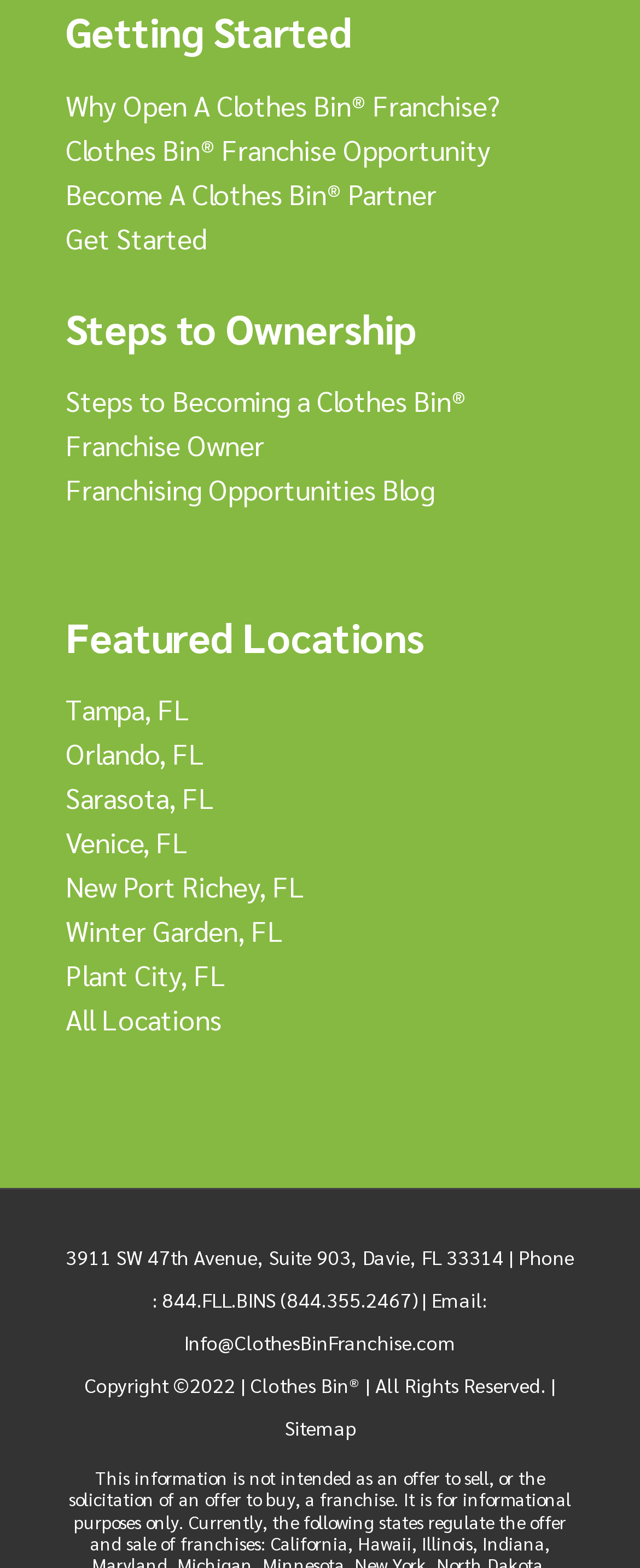What is the franchise opportunity being promoted?
Please provide a comprehensive answer to the question based on the webpage screenshot.

The webpage is promoting a franchise opportunity for Clothes Bin, which is evident from the multiple links and headings related to becoming a Clothes Bin franchise owner or partner.